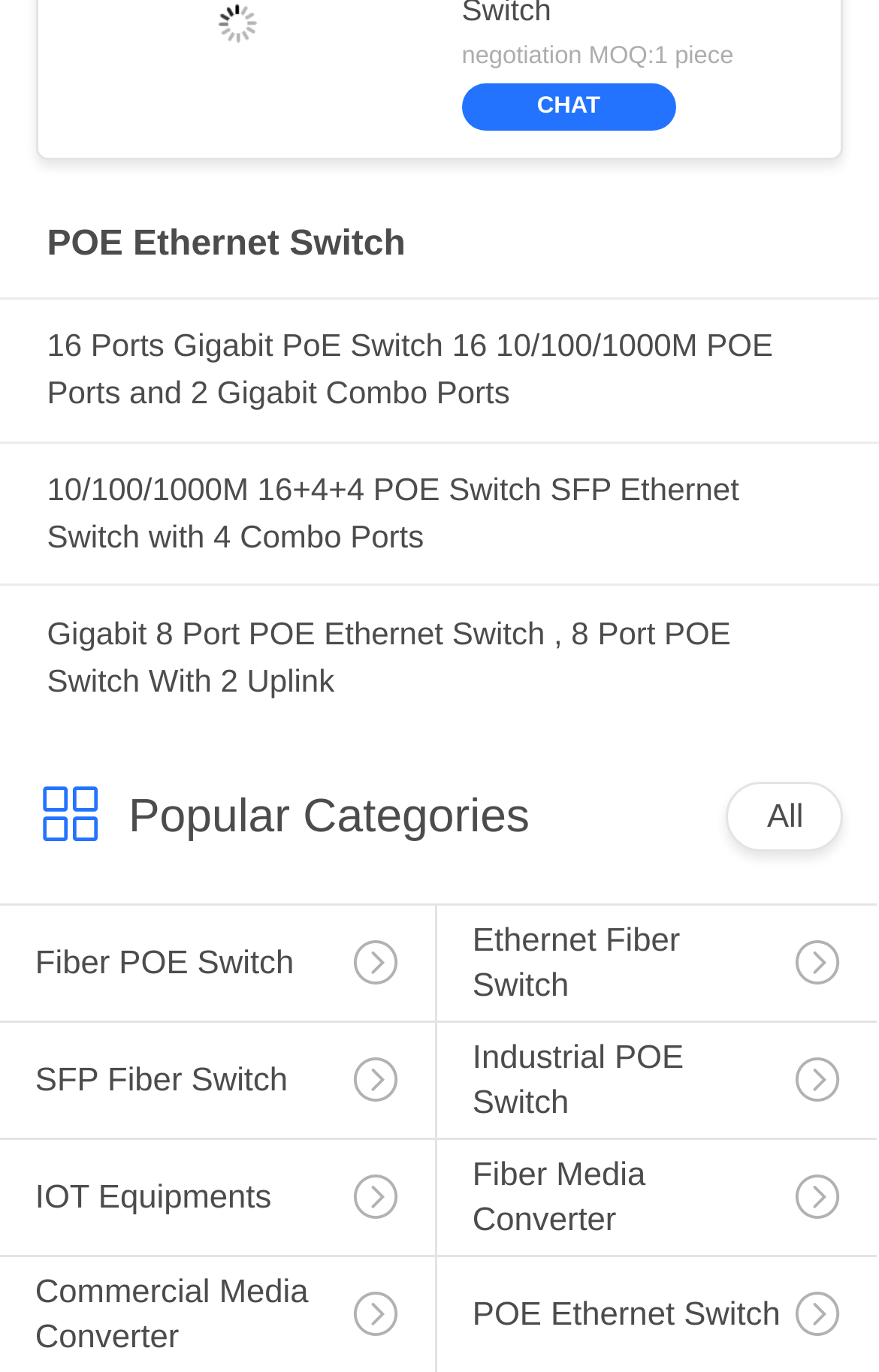What is the minimum order quantity for negotiation?
Examine the image and give a concise answer in one word or a short phrase.

1 piece